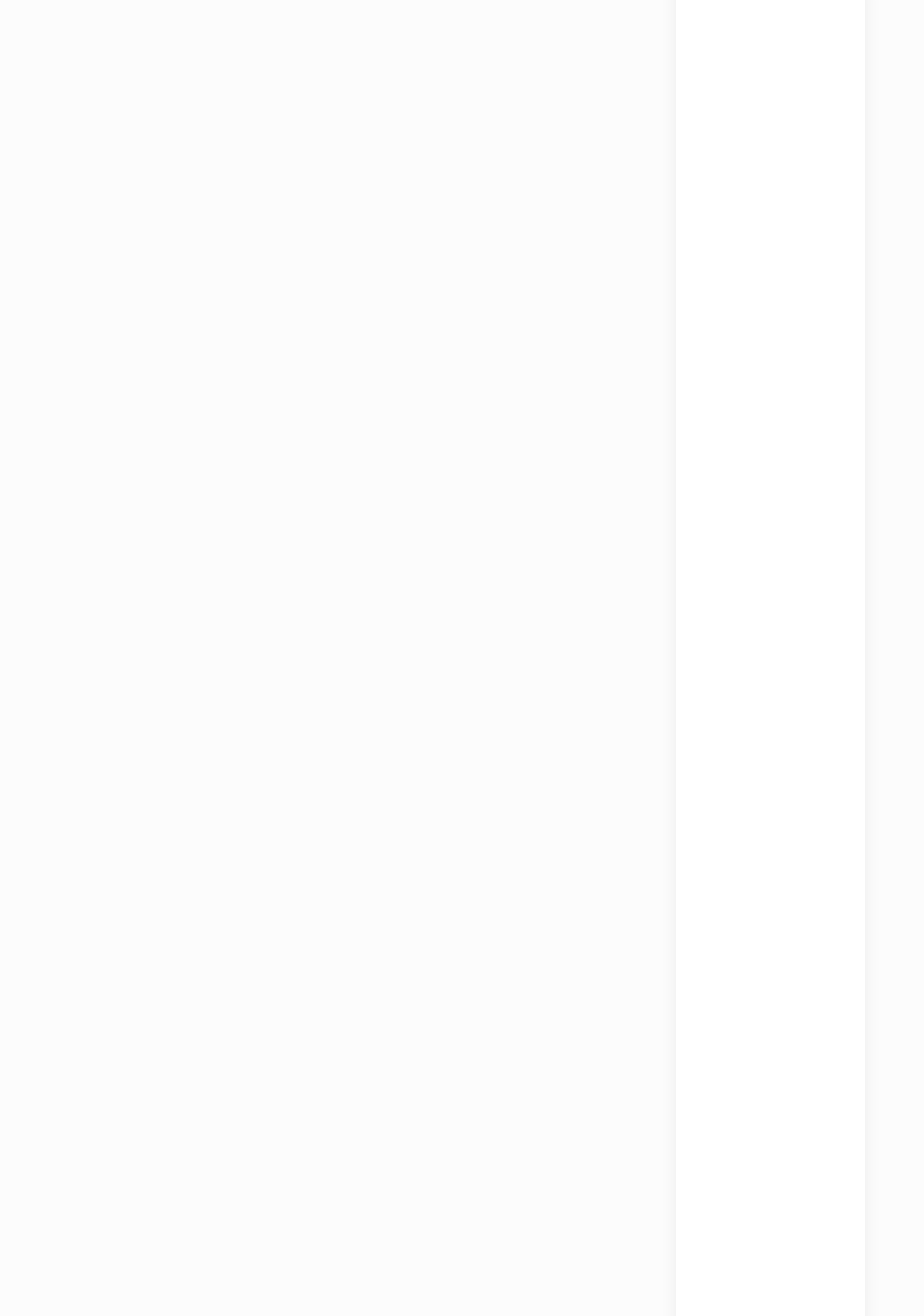Specify the bounding box coordinates (top-left x, top-left y, bottom-right x, bottom-right y) of the UI element in the screenshot that matches this description: deanker

[0.745, 0.557, 0.79, 0.571]